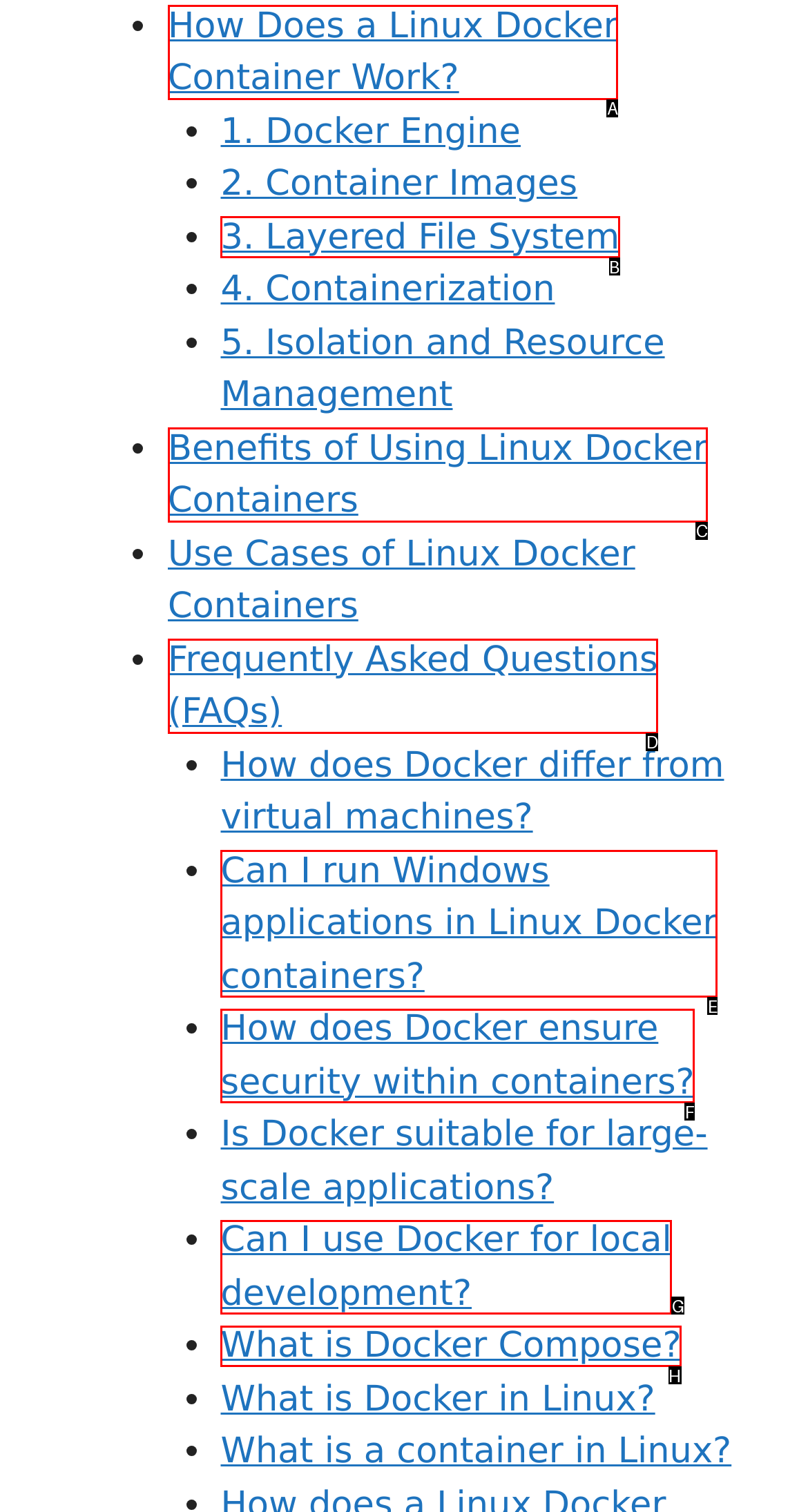Point out the HTML element I should click to achieve the following: Check 'What is Docker Compose?' Reply with the letter of the selected element.

H